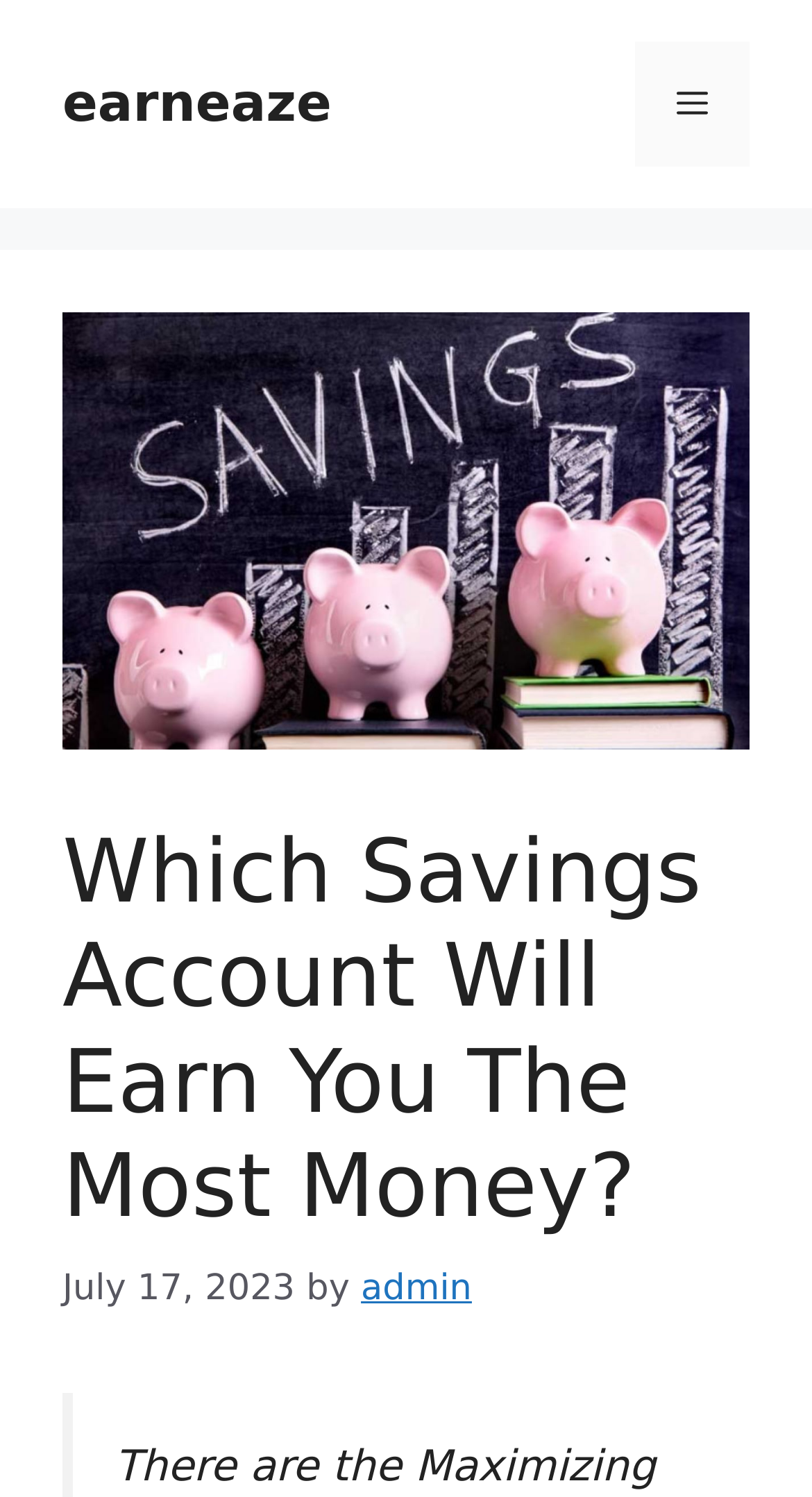What is the purpose of the button in the top-right corner? Refer to the image and provide a one-word or short phrase answer.

Menu